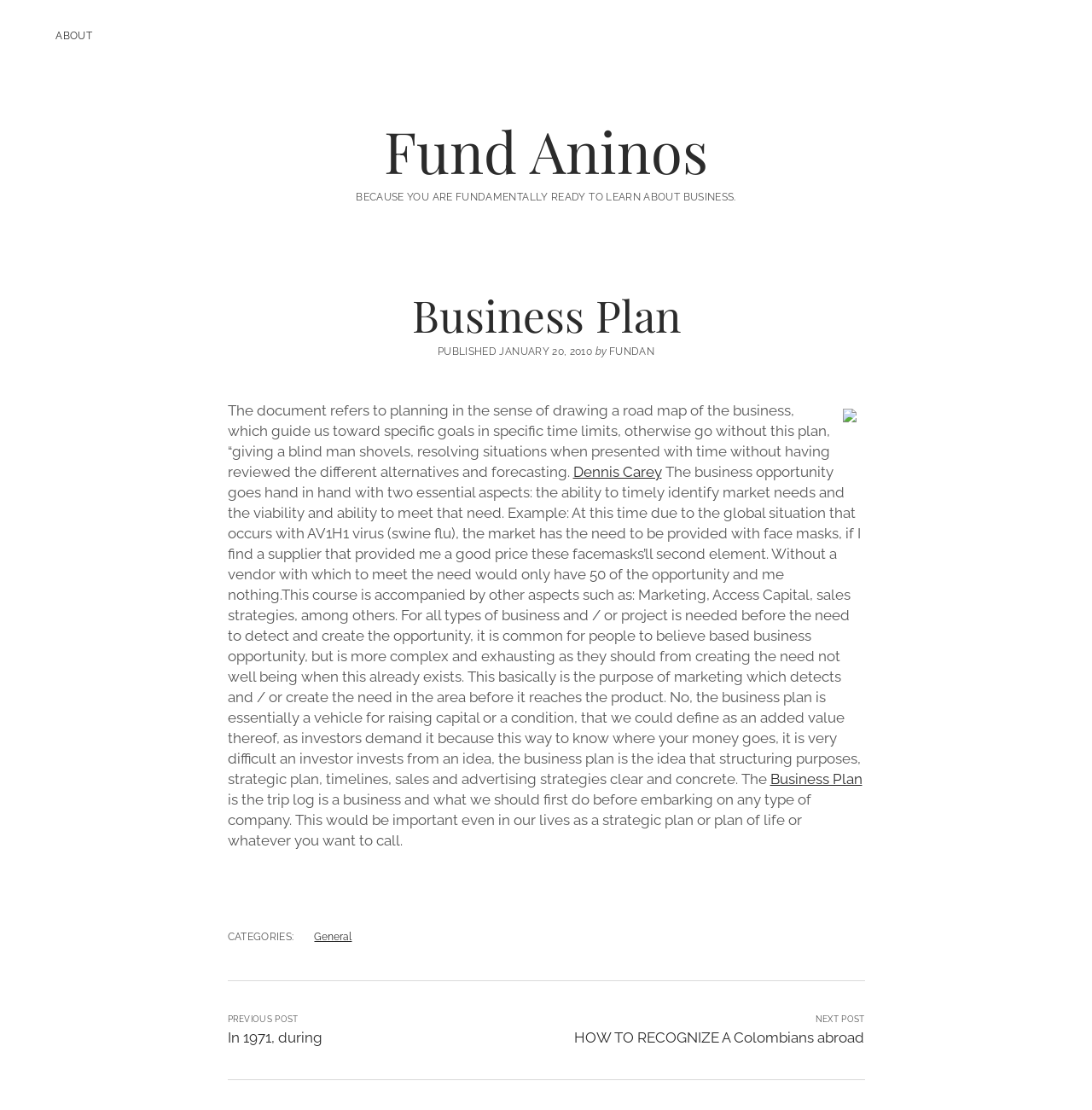Find the bounding box of the UI element described as: "In 1971, during". The bounding box coordinates should be given as four float values between 0 and 1, i.e., [left, top, right, bottom].

[0.208, 0.927, 0.295, 0.942]